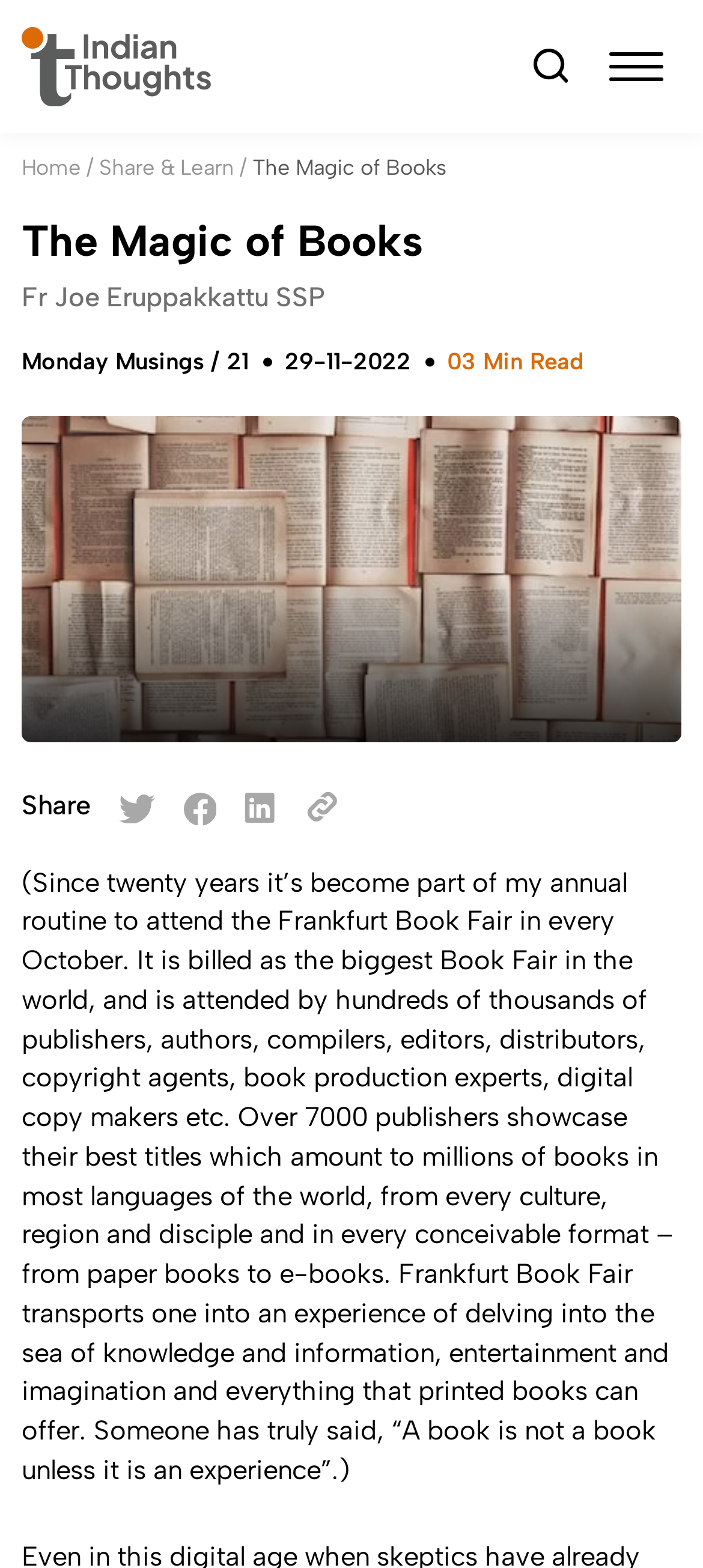What is the name of the book fair mentioned?
Use the image to give a comprehensive and detailed response to the question.

The text mentions 'Since twenty years it’s become part of my annual routine to attend the Frankfurt Book Fair in every October.' which indicates that the book fair being referred to is the Frankfurt Book Fair.